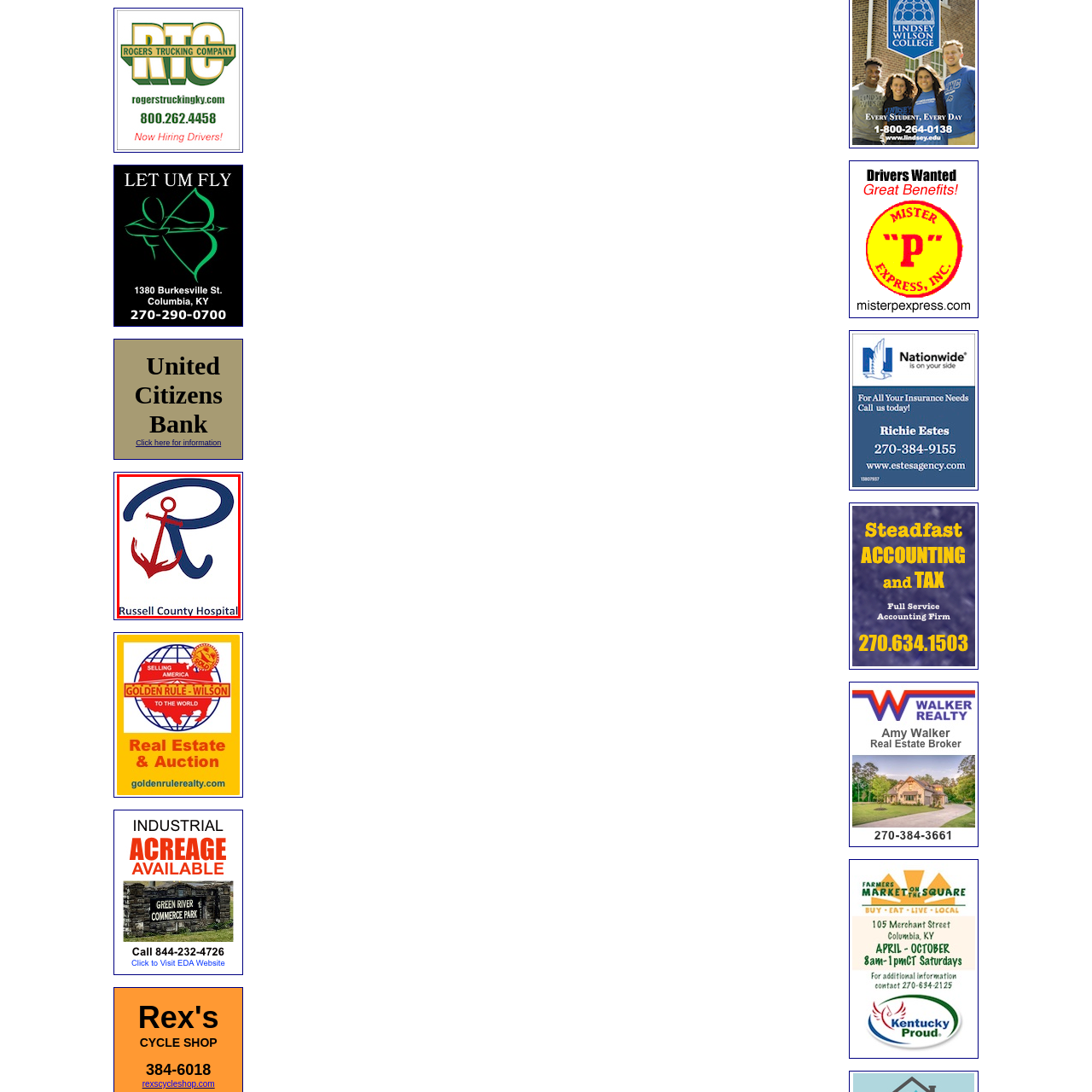Articulate a detailed description of the image enclosed by the red outline.

The image features the logo of Russell County Hospital. It prominently displays a stylized letter "R" intertwined with a nautical theme, illustrated by an anchor that is adorned in red, suggesting a connection to maritime heritage or a symbol of hope. Below the logo, the name "Russell County Hospital" is clearly written in a bold yet elegant font, emphasizing the institution's identity. The logo's design reflects a blend of professionalism and community spirit, representing the hospital's commitment to healthcare in the Russell County area. The color scheme features rich navy blue and striking red, enhancing the visual appeal and reinforcing the hospital’s brand identity.